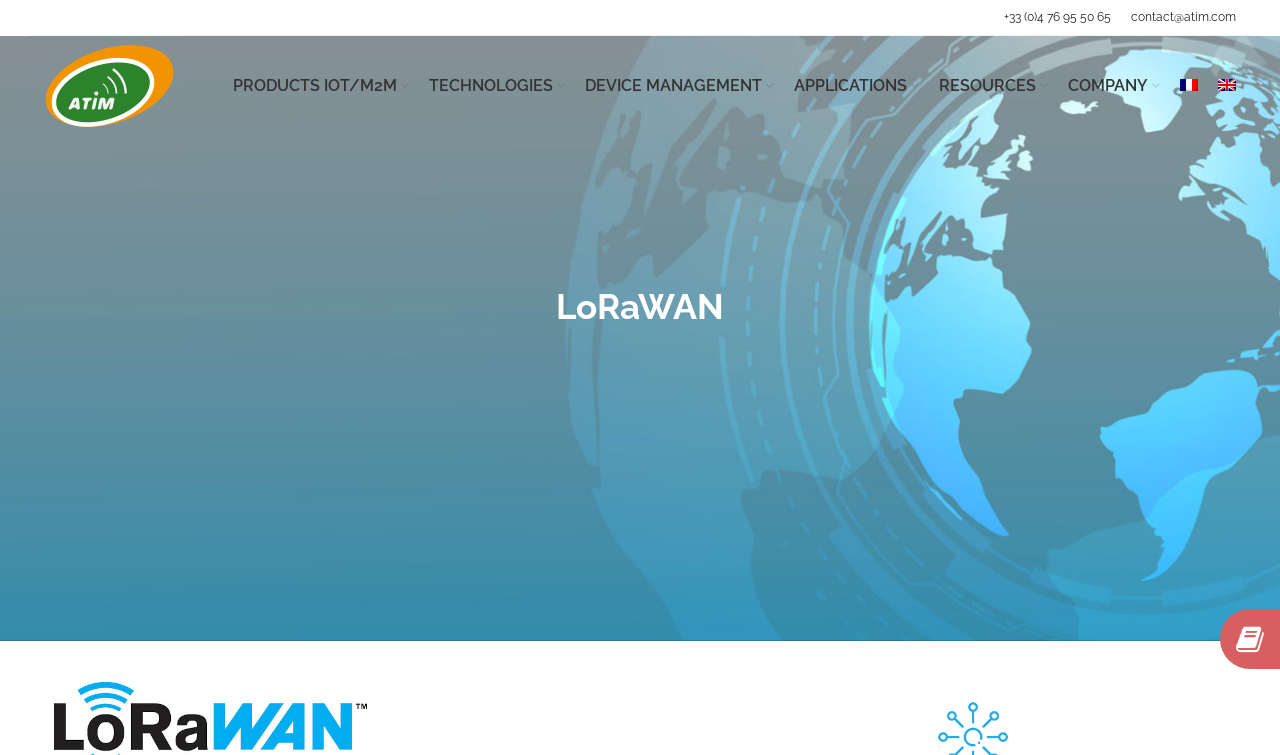Please find the bounding box coordinates of the element that needs to be clicked to perform the following instruction: "click the contact email". The bounding box coordinates should be four float numbers between 0 and 1, represented as [left, top, right, bottom].

[0.884, 0.013, 0.966, 0.032]